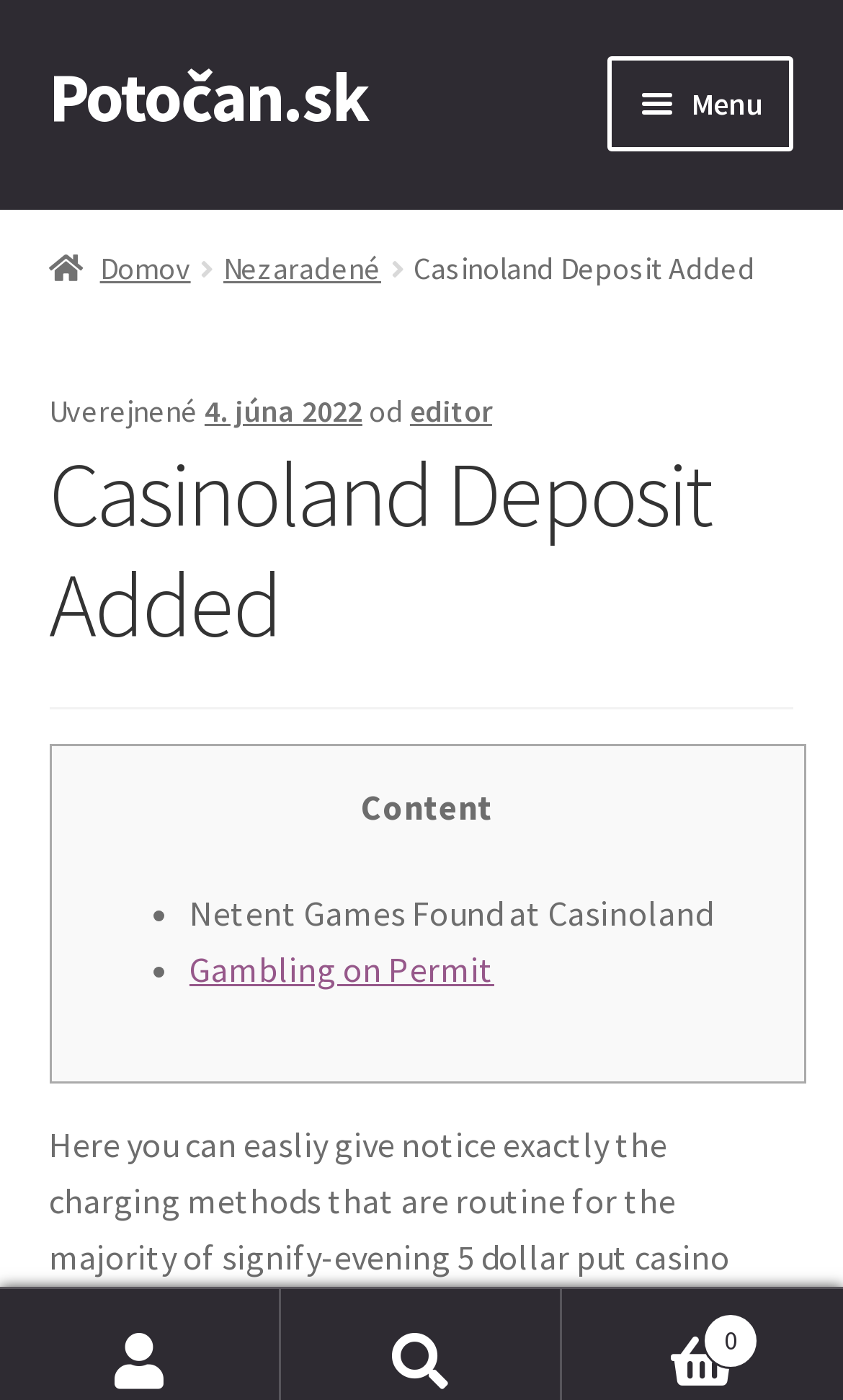Provide the bounding box coordinates for the area that should be clicked to complete the instruction: "Visit the 'Potočan.sk' website".

[0.058, 0.038, 0.438, 0.1]